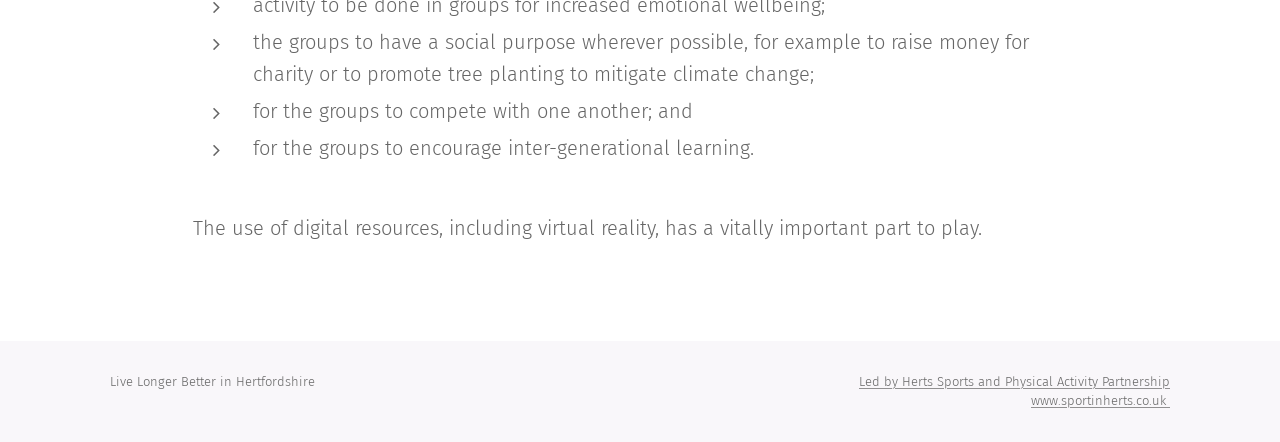Carefully observe the image and respond to the question with a detailed answer:
What is encouraged among the groups?

The text states that one of the goals is for the groups to encourage inter-generational learning, which means learning and knowledge sharing between people of different age groups.